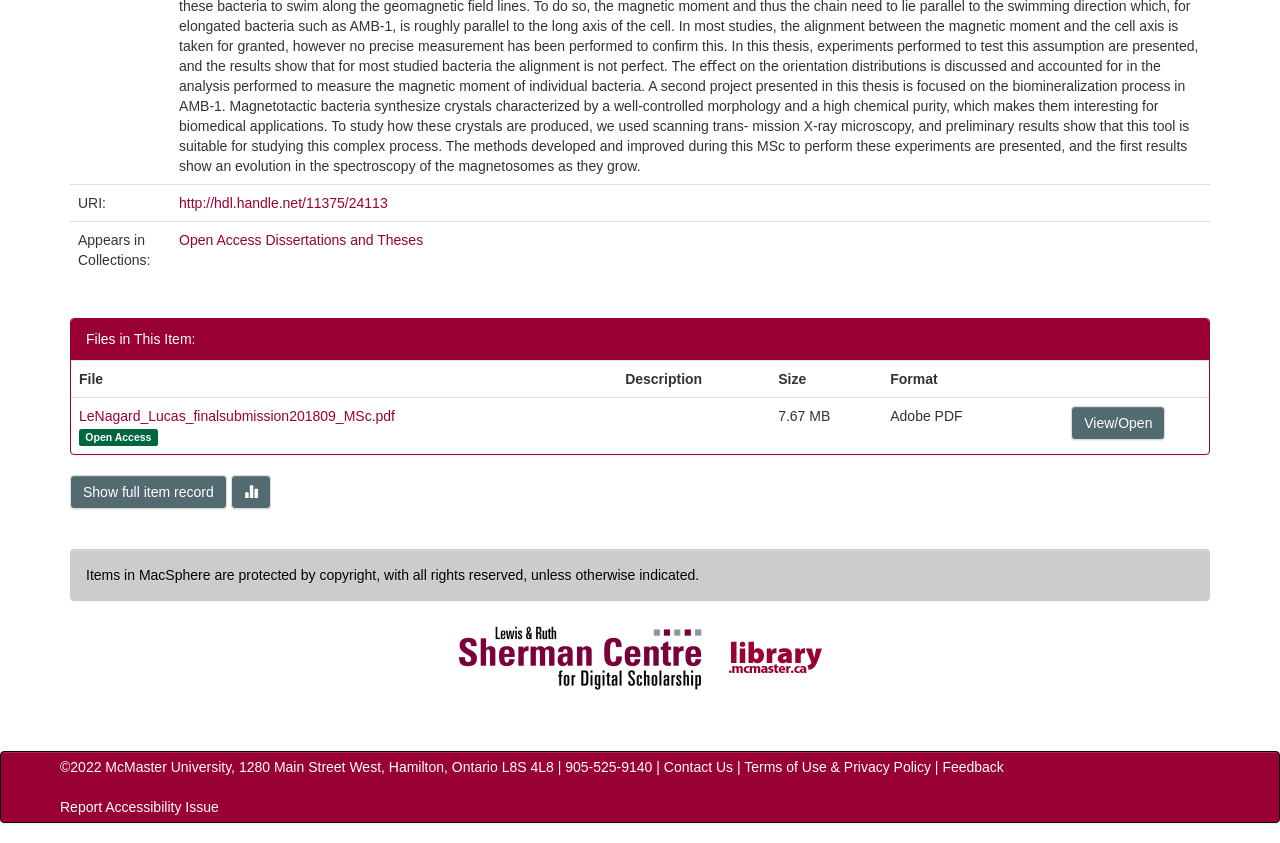Please find the bounding box for the UI component described as follows: "LeNagard_Lucas_finalsubmission201809_MSc.pdf".

[0.062, 0.484, 0.309, 0.503]